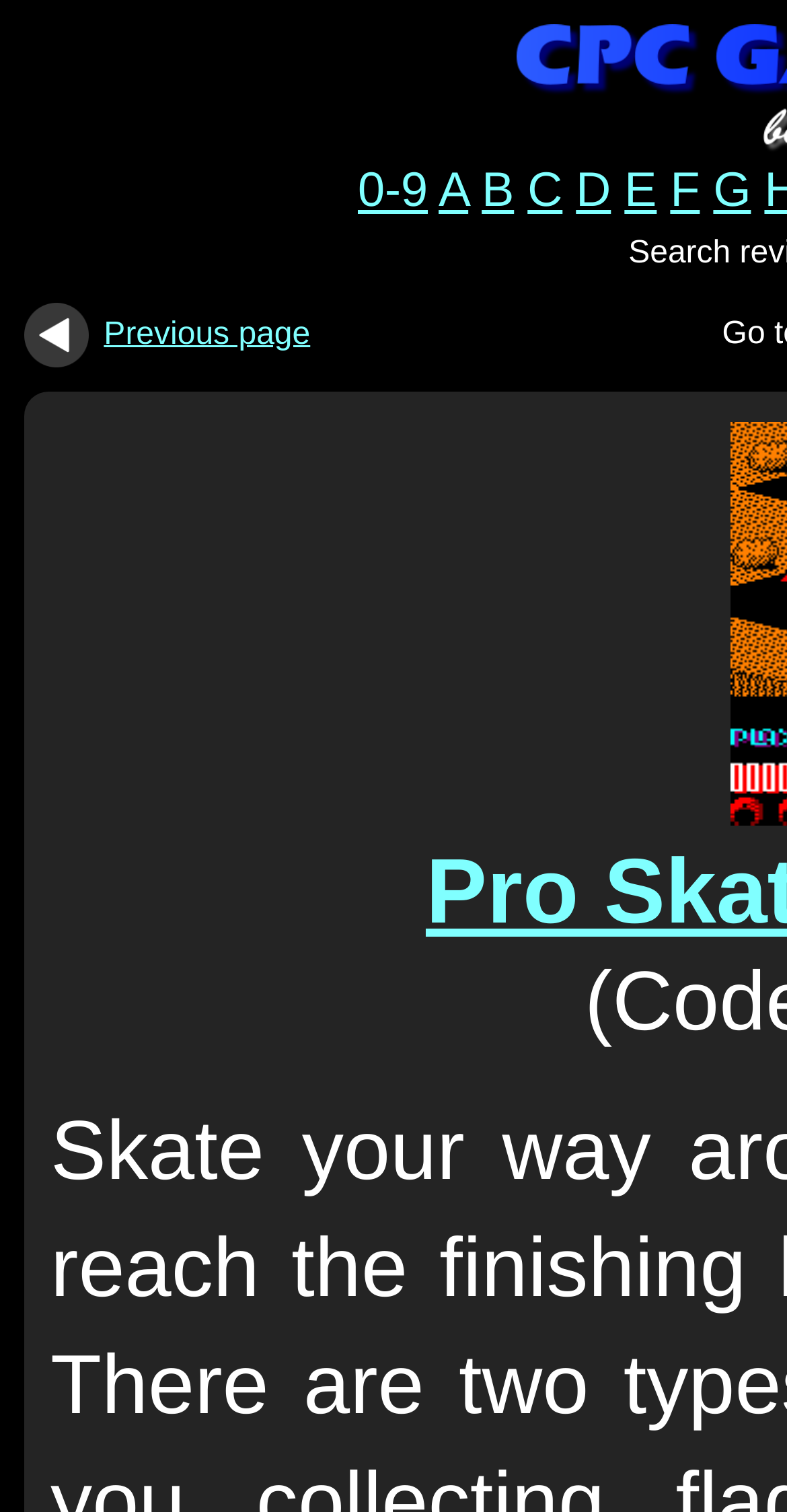Construct a comprehensive description capturing every detail on the webpage.

The webpage is a game review page, specifically page 12, focused on games starting with the letter P. At the top, there is a row of links, each representing a letter of the alphabet, from 0-9 to G, allowing users to navigate to different pages of game reviews. 

Below the alphabet links, there is a section dedicated to navigation, where a "Previous page" button is located, which is composed of two links: an empty link and a link with the text "Previous page". This navigation section is positioned near the top-left corner of the page.